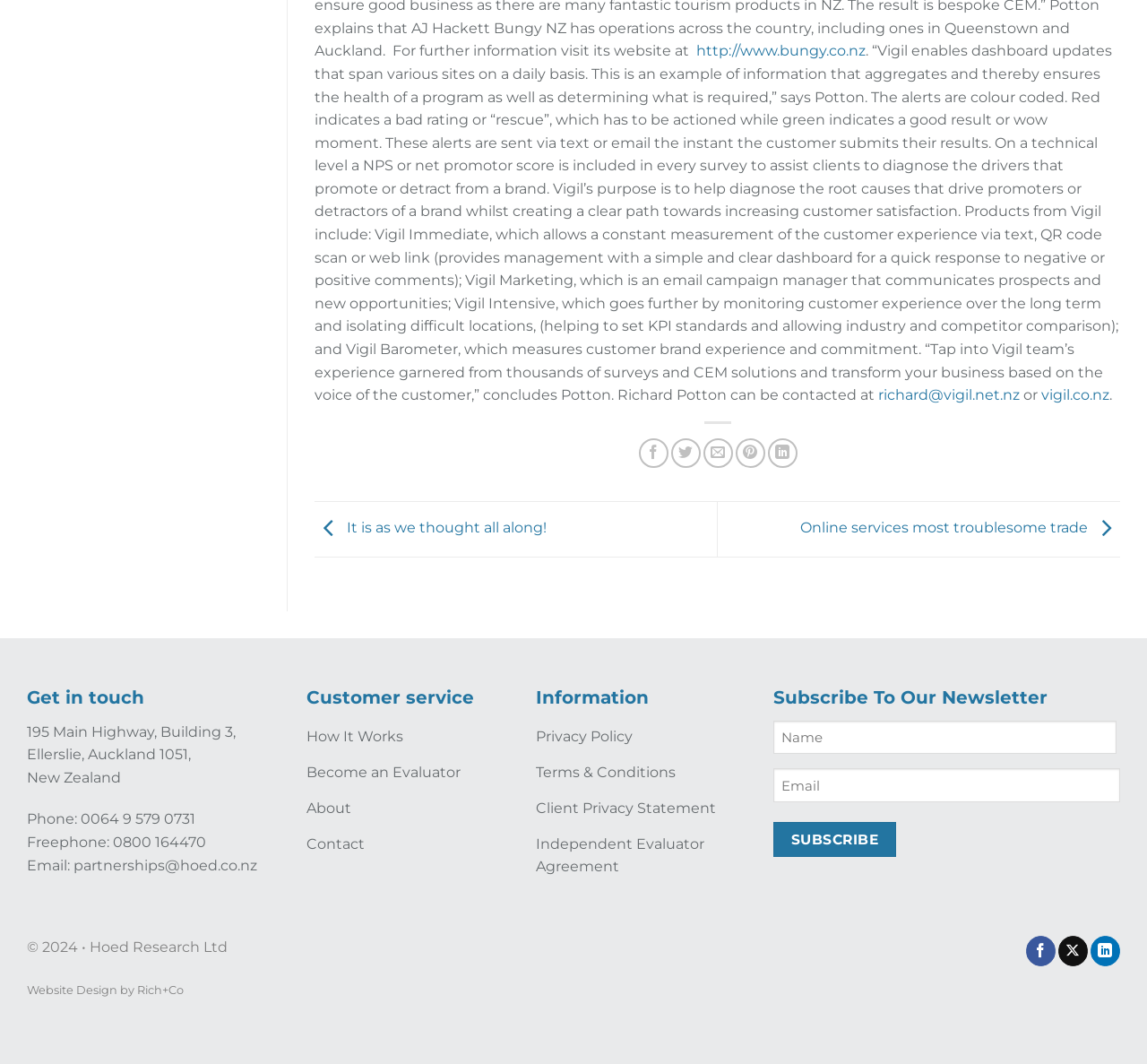How many links are there in the 'Customer service' section?
Provide an in-depth and detailed explanation in response to the question.

The 'Customer service' section is located at the bottom of the webpage and contains four links: 'How It Works', 'Become an Evaluator', 'About', and 'Contact'.